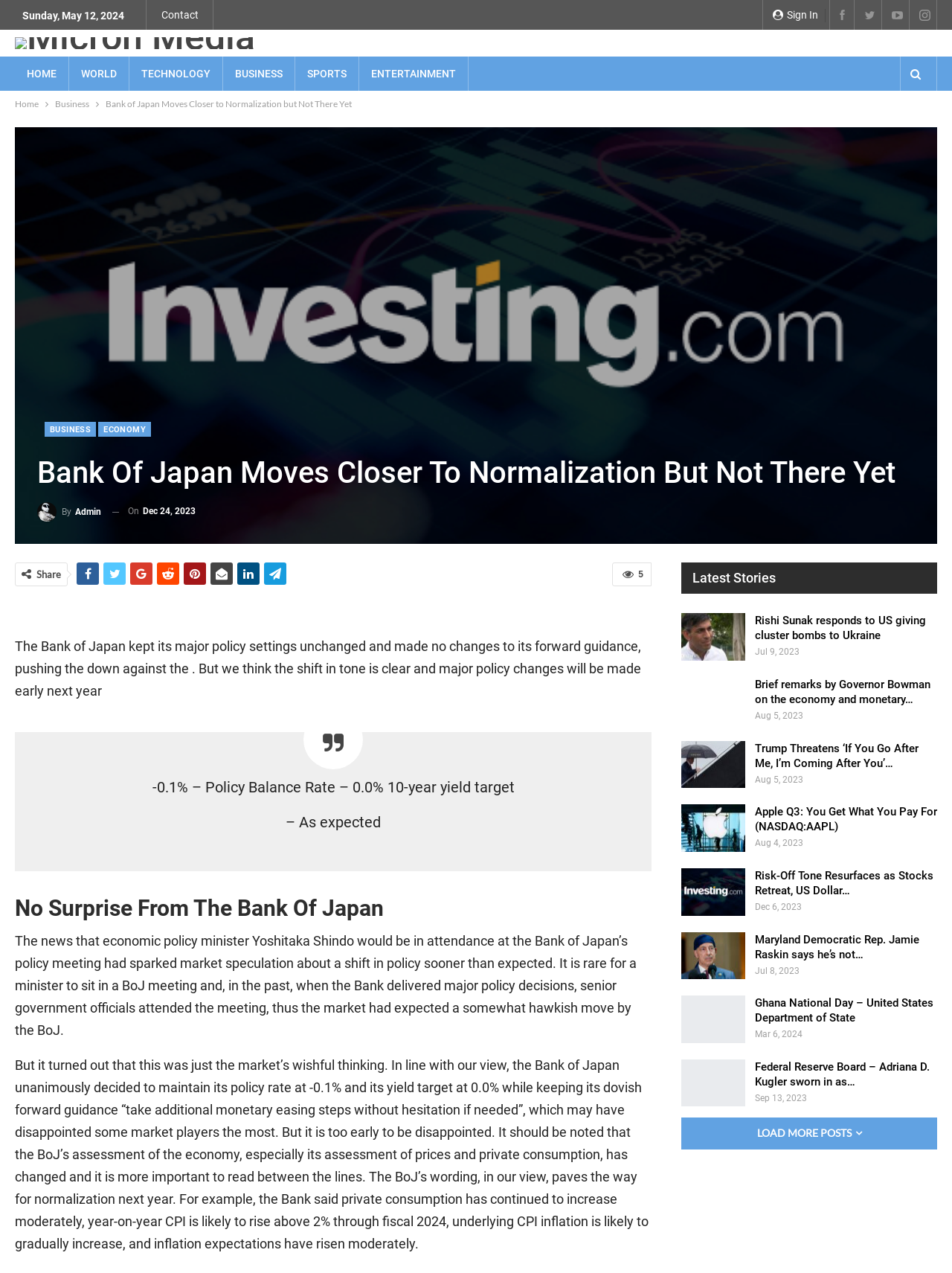Specify the bounding box coordinates of the element's region that should be clicked to achieve the following instruction: "Click on the 'CONTACT' link". The bounding box coordinates consist of four float numbers between 0 and 1, in the format [left, top, right, bottom].

[0.17, 0.007, 0.209, 0.016]